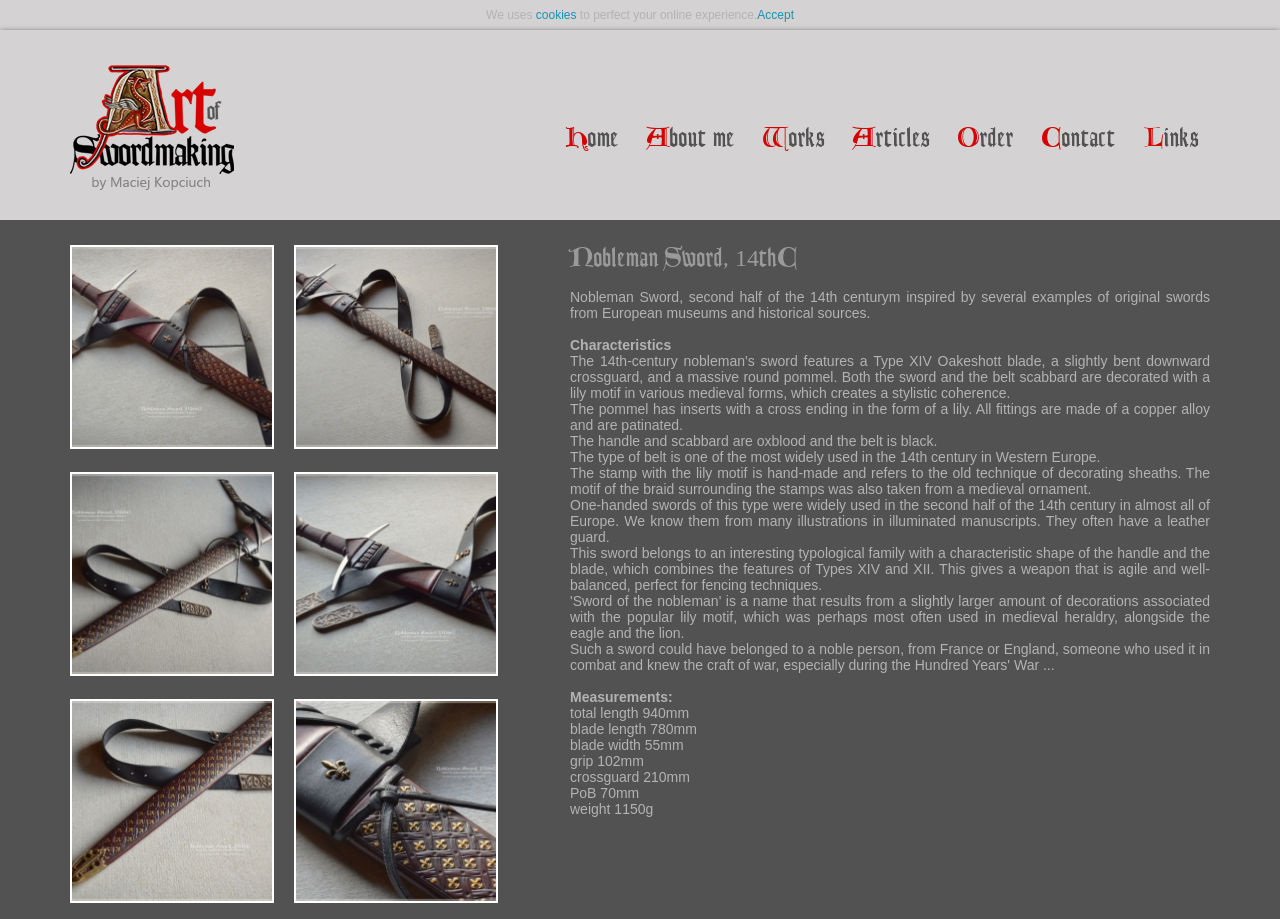Identify the bounding box coordinates of the element to click to follow this instruction: 'view about me'. Ensure the coordinates are four float values between 0 and 1, provided as [left, top, right, bottom].

[0.497, 0.131, 0.583, 0.173]